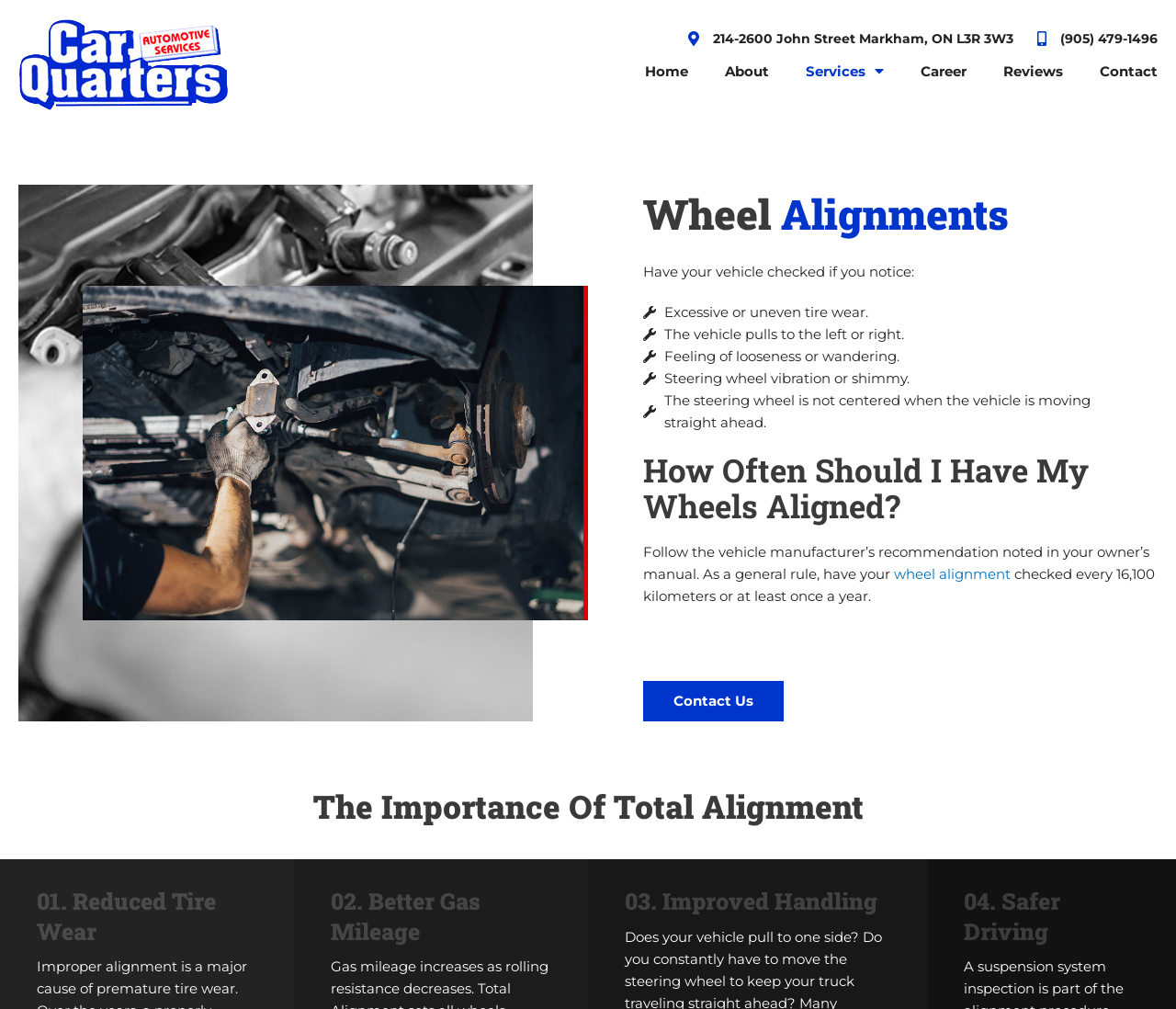Give a short answer using one word or phrase for the question:
What is the address of Car Quarters Automotive?

214-2600 John Street Markham, ON L3R 3W3